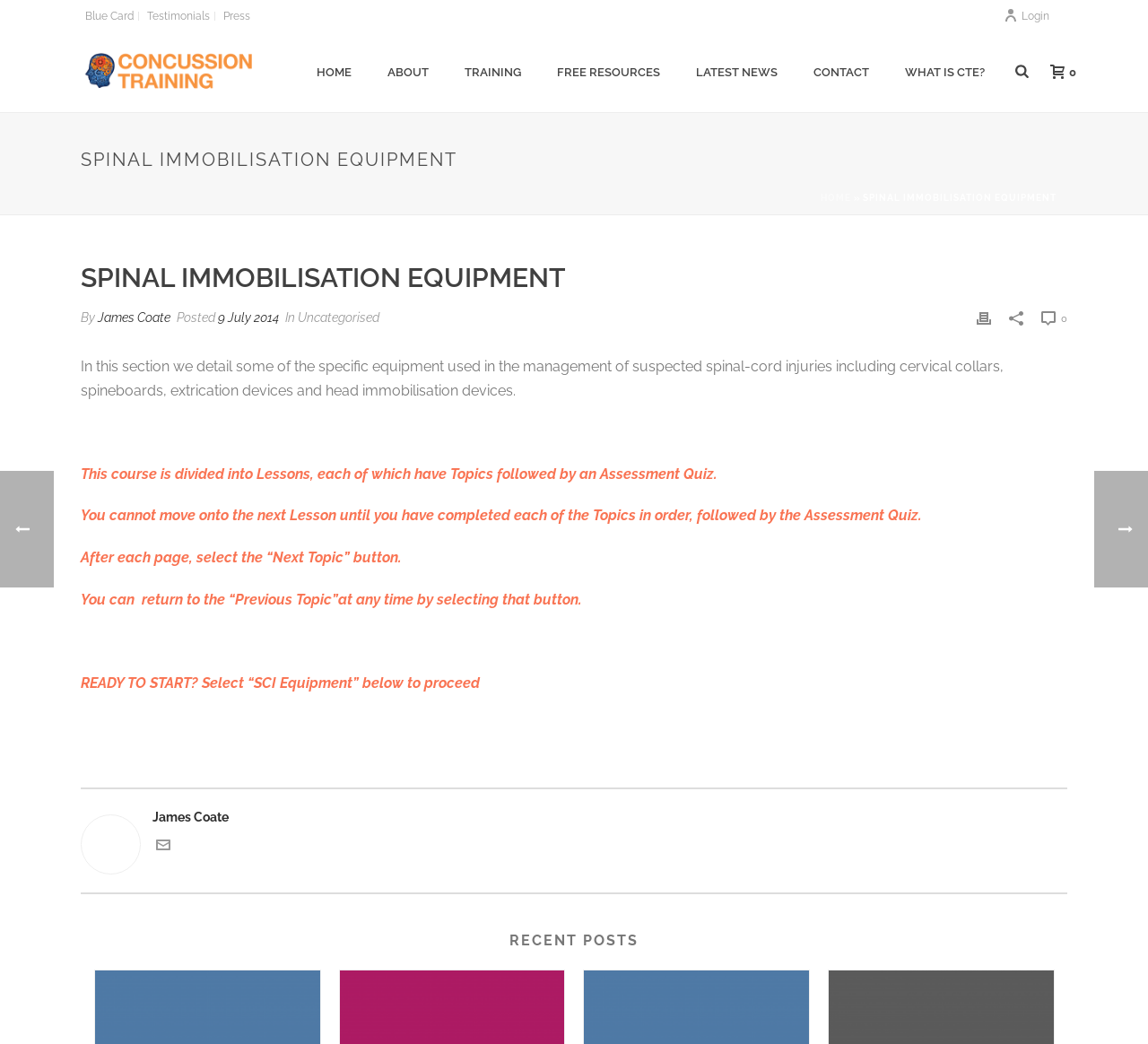What is the title or heading displayed on the webpage?

SPINAL IMMOBILISATION EQUIPMENT